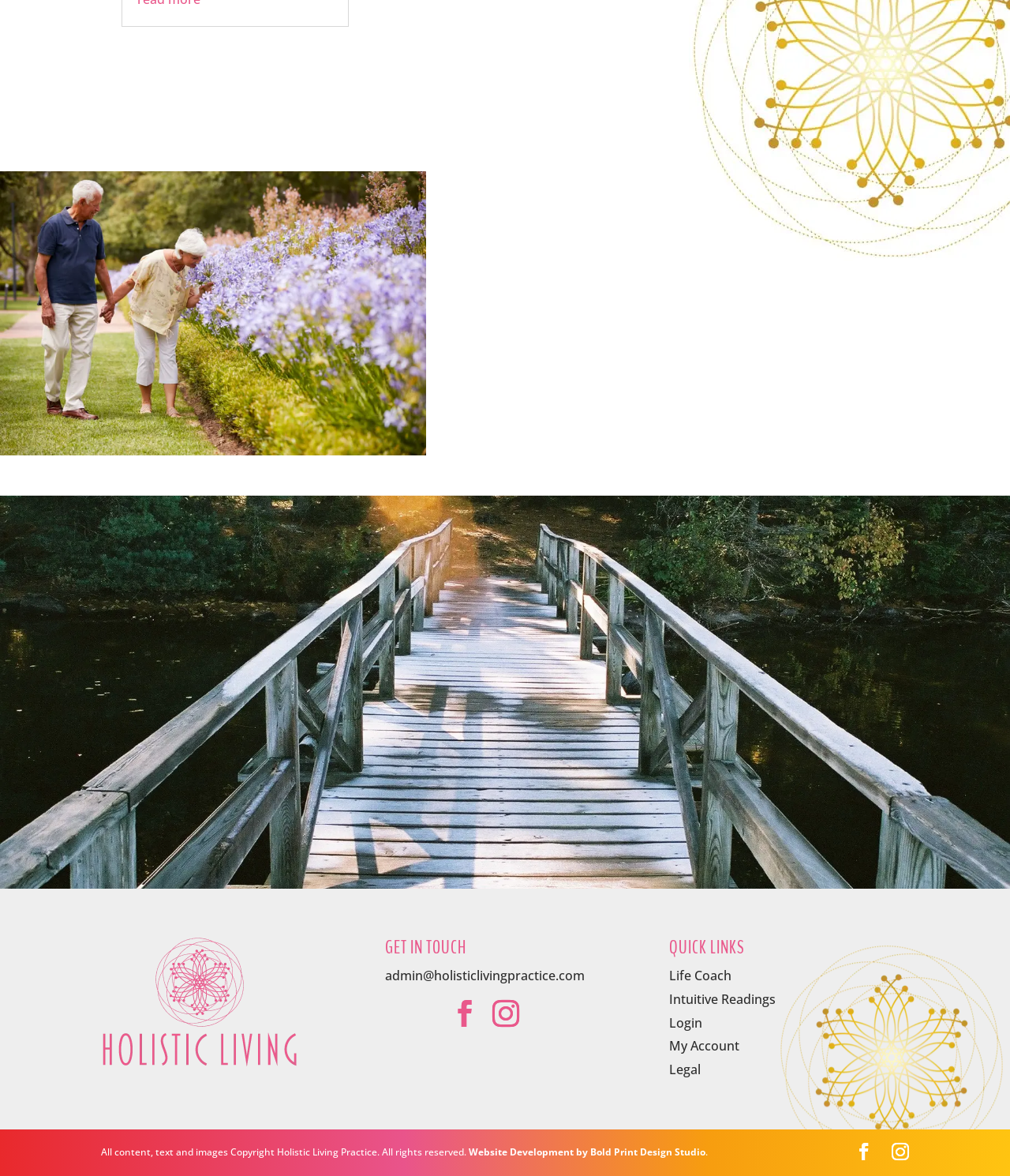Point out the bounding box coordinates of the section to click in order to follow this instruction: "Visit the 'Website Development by Bold Print Design Studio' website".

[0.464, 0.974, 0.698, 0.985]